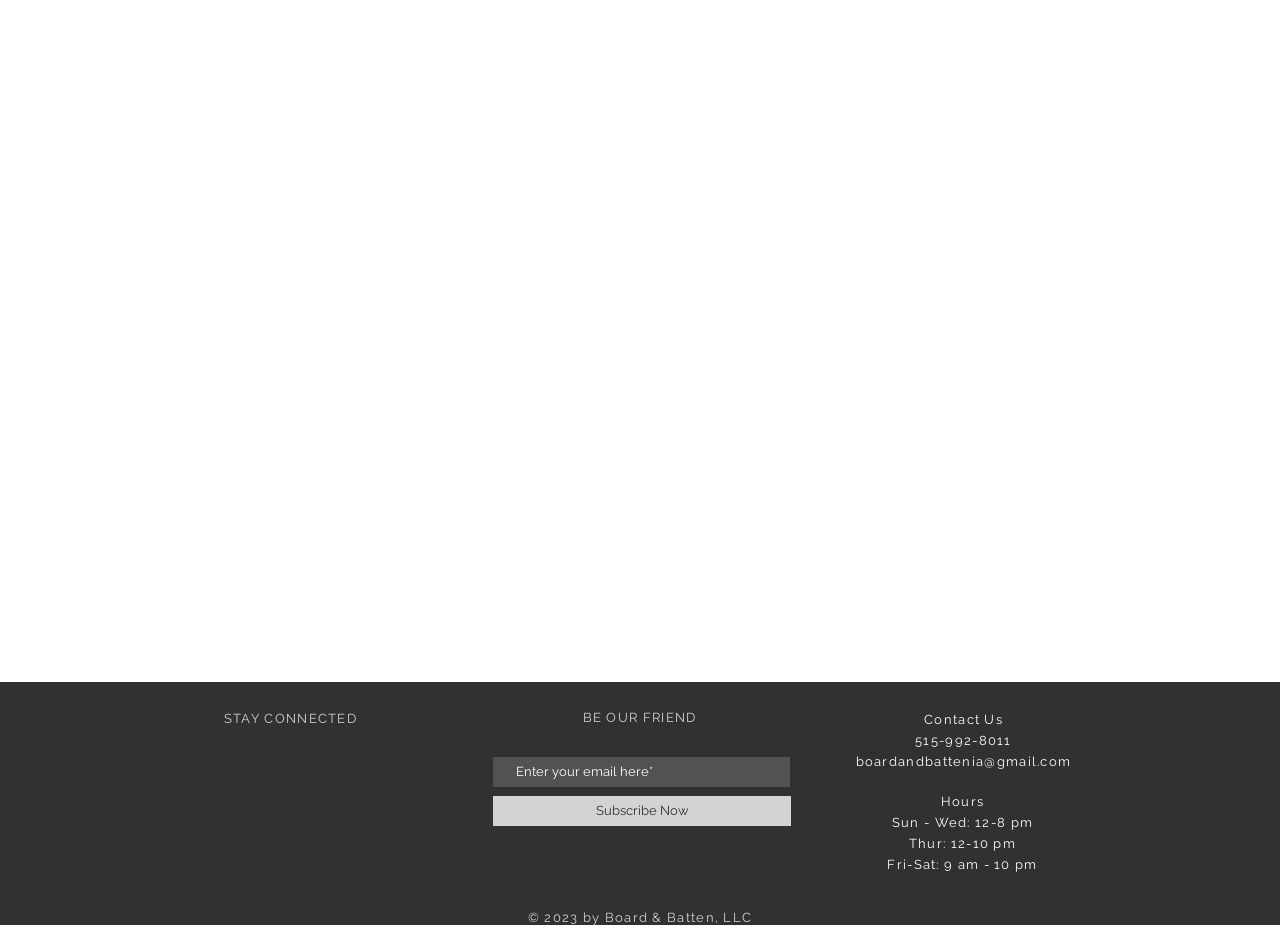What is the phone number for contact?
Look at the image and respond with a one-word or short-phrase answer.

515-992-8011